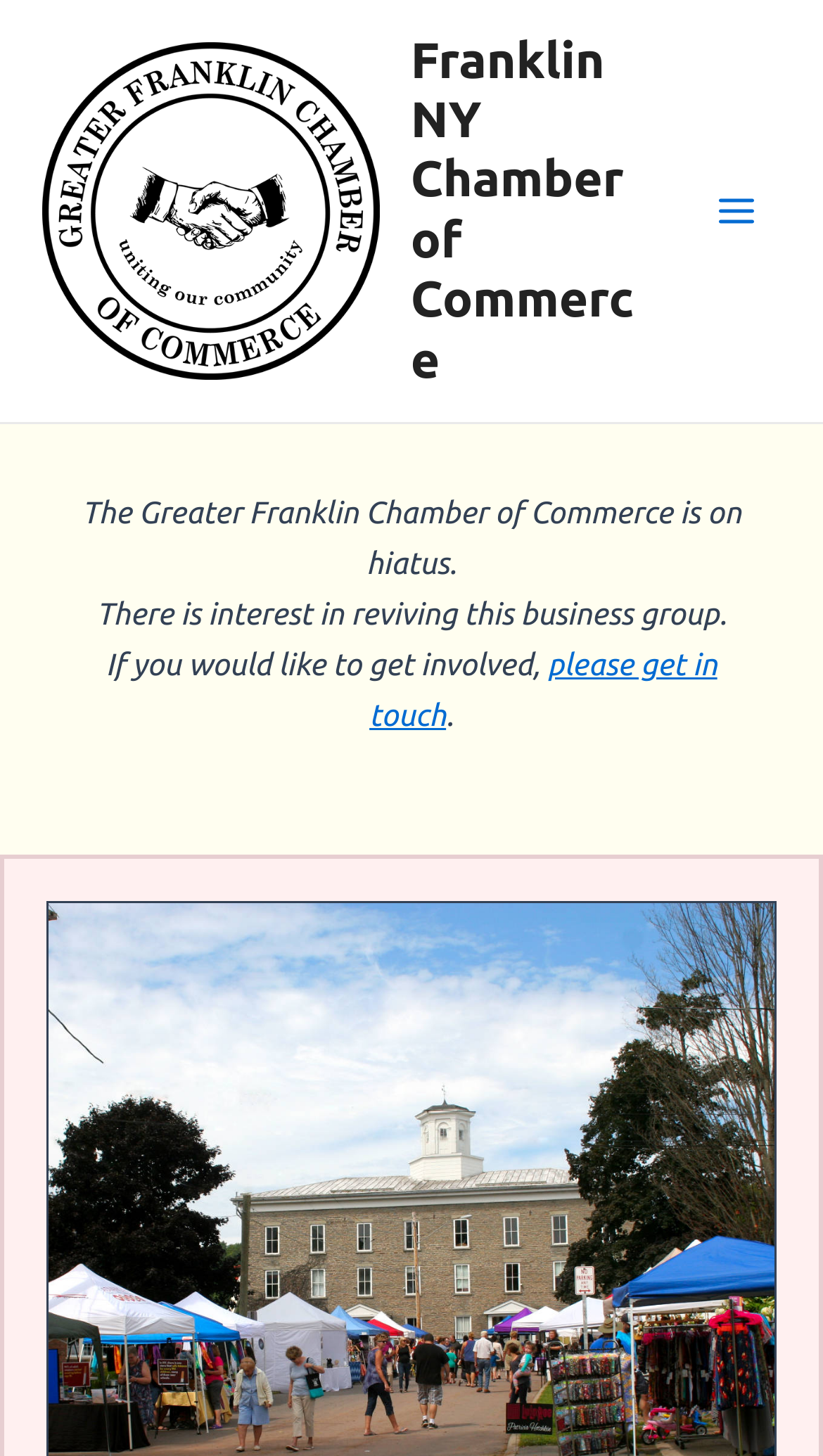Extract the bounding box coordinates for the described element: "please get in touch". The coordinates should be represented as four float numbers between 0 and 1: [left, top, right, bottom].

[0.449, 0.444, 0.871, 0.503]